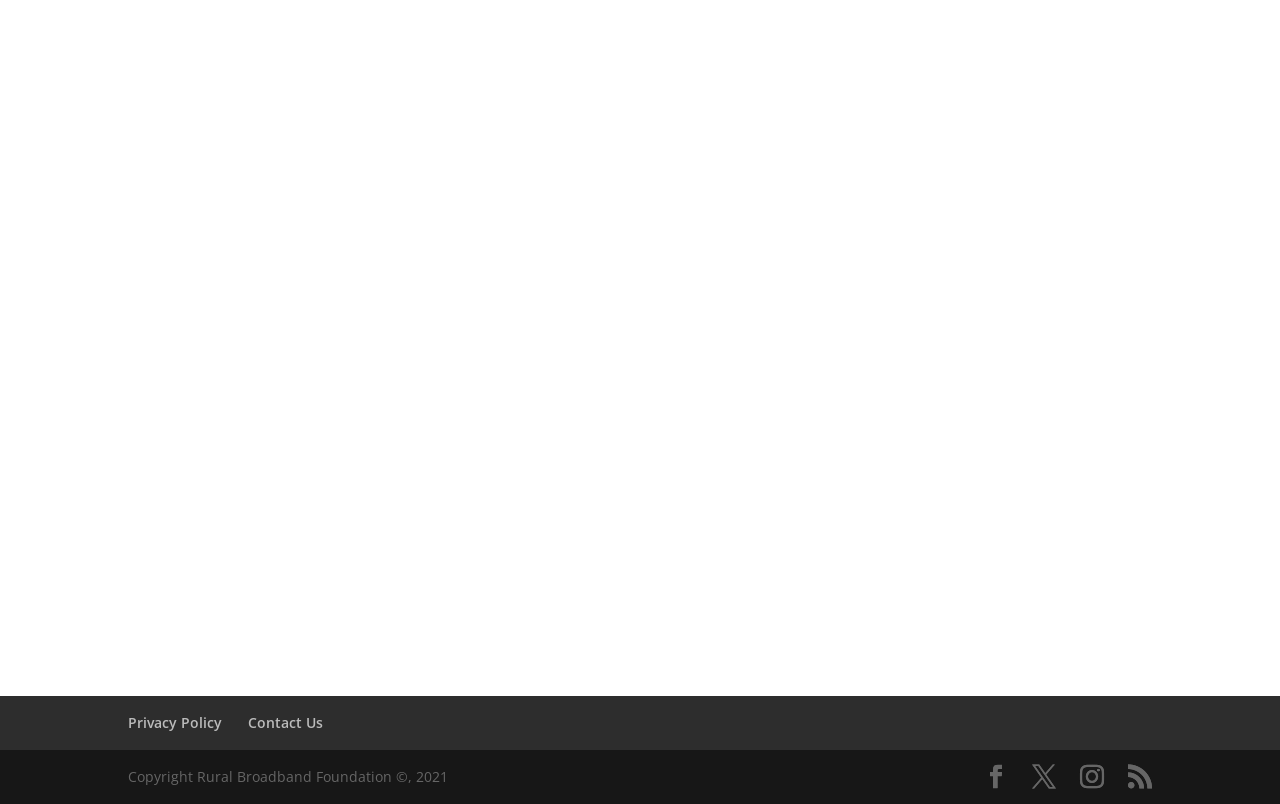Please locate the clickable area by providing the bounding box coordinates to follow this instruction: "View the Privacy Policy".

[0.1, 0.887, 0.173, 0.911]